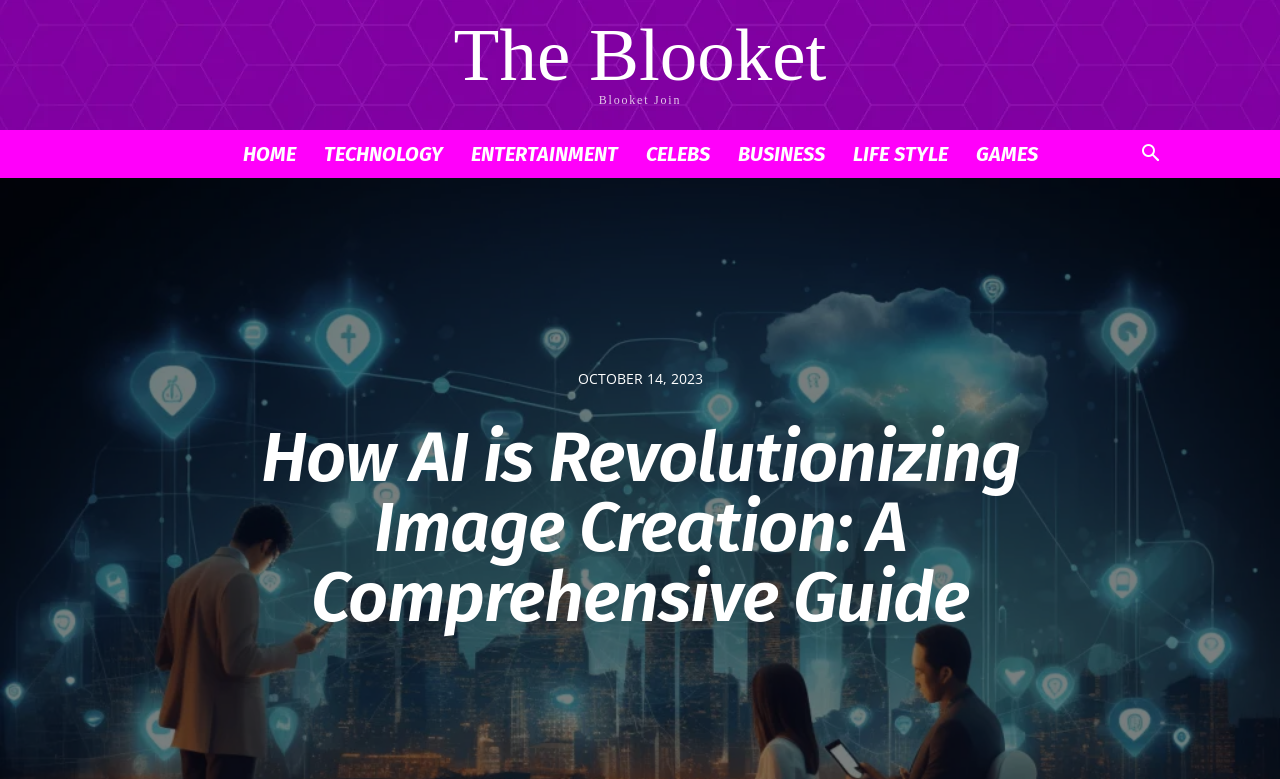What is the purpose of the button on the top right?
Refer to the image and answer the question using a single word or phrase.

Search